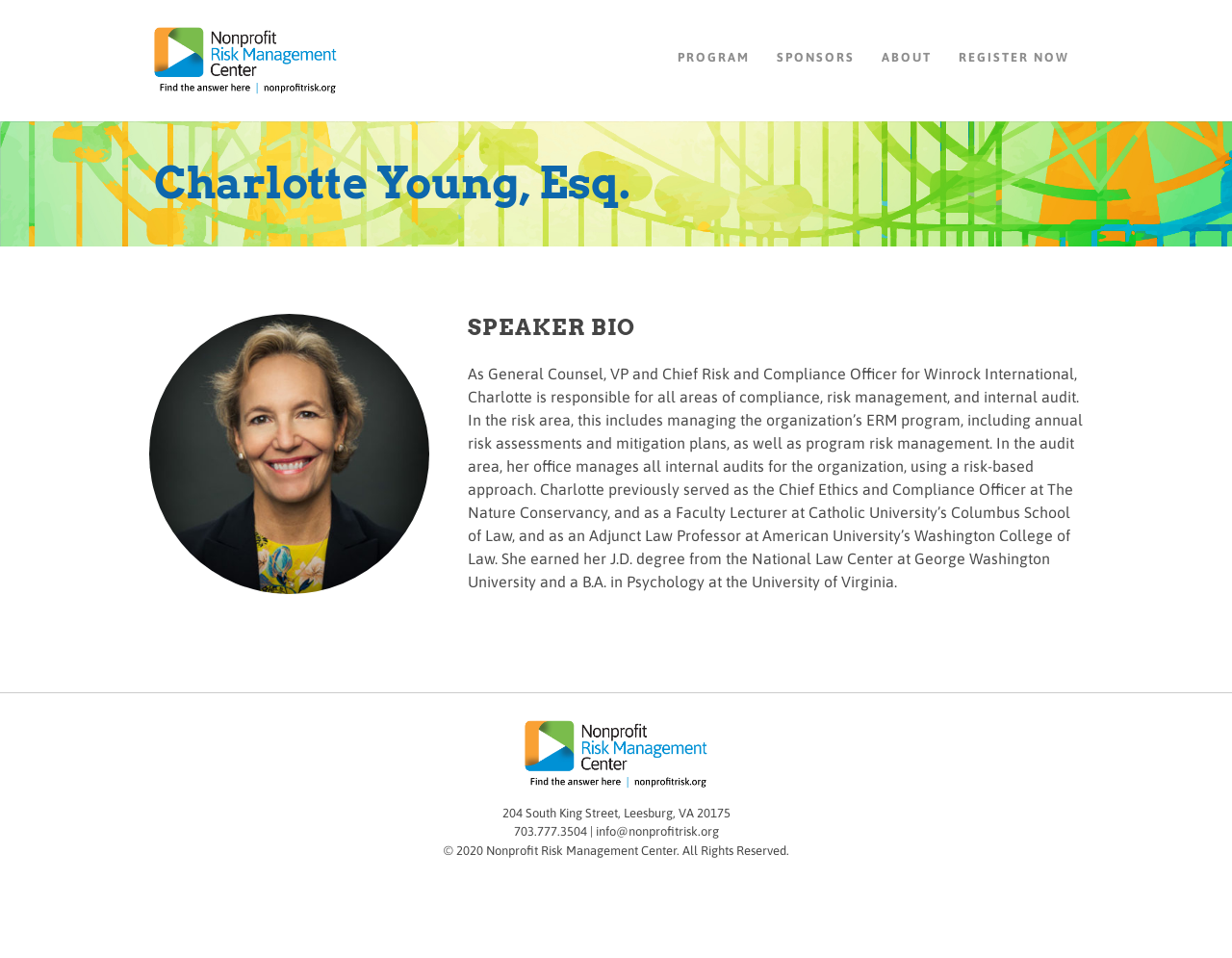Please provide a comprehensive response to the question based on the details in the image: What is the organization where Charlotte previously served as Chief Ethics and Compliance Officer?

According to the speaker bio section, Charlotte previously served as the Chief Ethics and Compliance Officer at The Nature Conservancy, which is mentioned in her work experience.